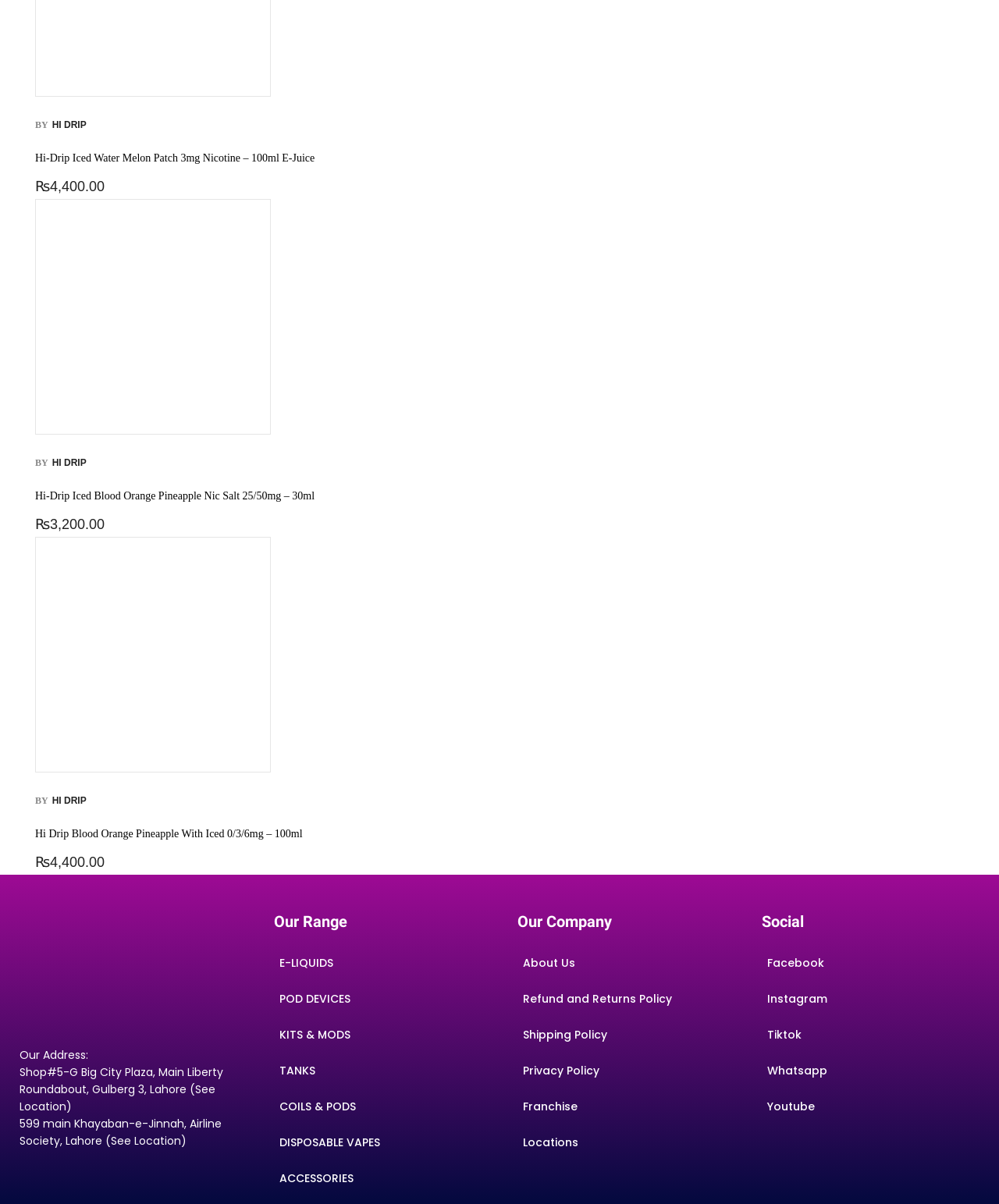Provide the bounding box coordinates of the area you need to click to execute the following instruction: "View Hi Drip Blood Orange Pineapple With Iced 0/3/6mg – 100ml".

[0.036, 0.447, 0.27, 0.641]